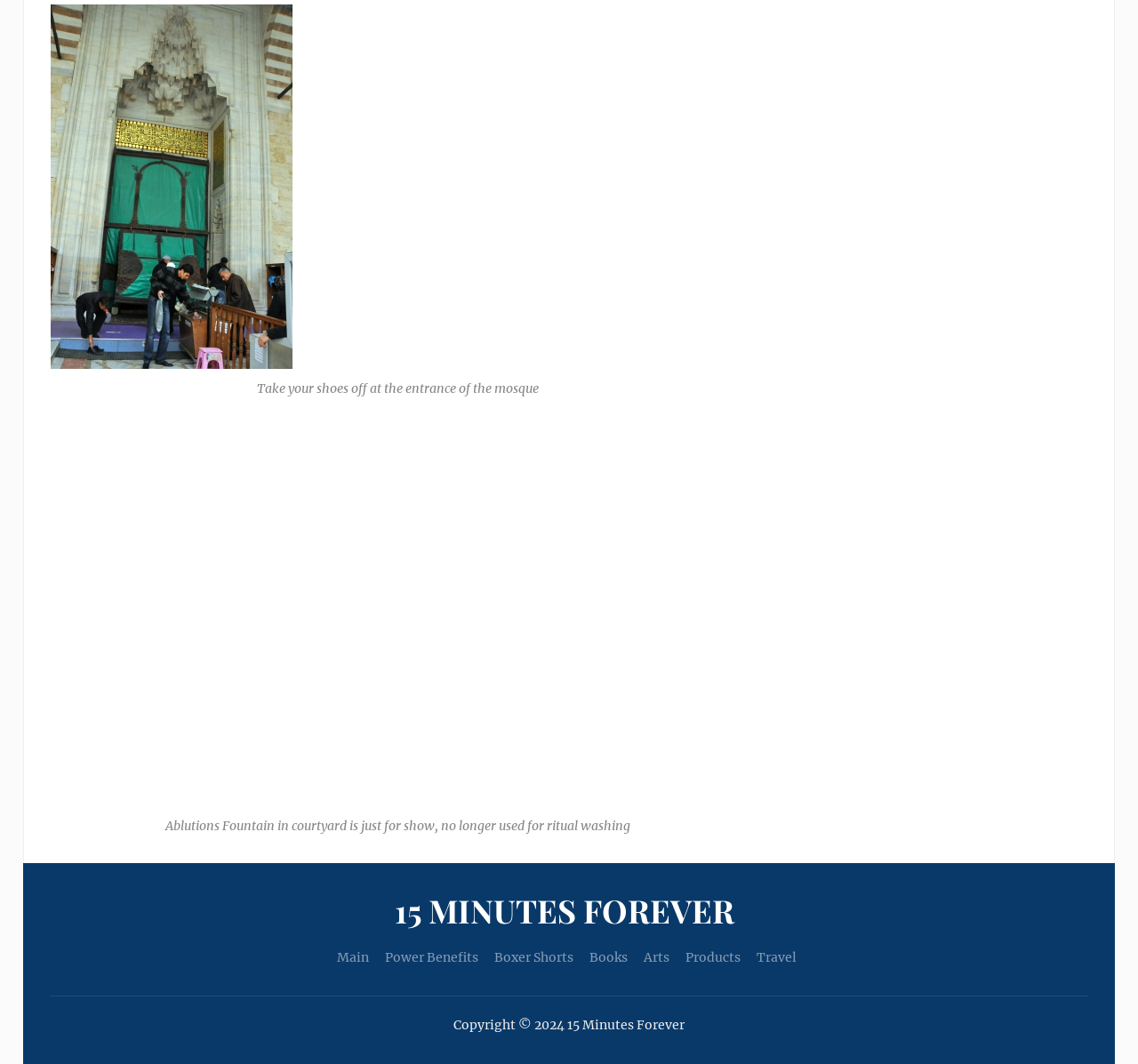Please identify the bounding box coordinates of the clickable area that will fulfill the following instruction: "view 'Power Benefits'". The coordinates should be in the format of four float numbers between 0 and 1, i.e., [left, top, right, bottom].

[0.338, 0.892, 0.42, 0.907]